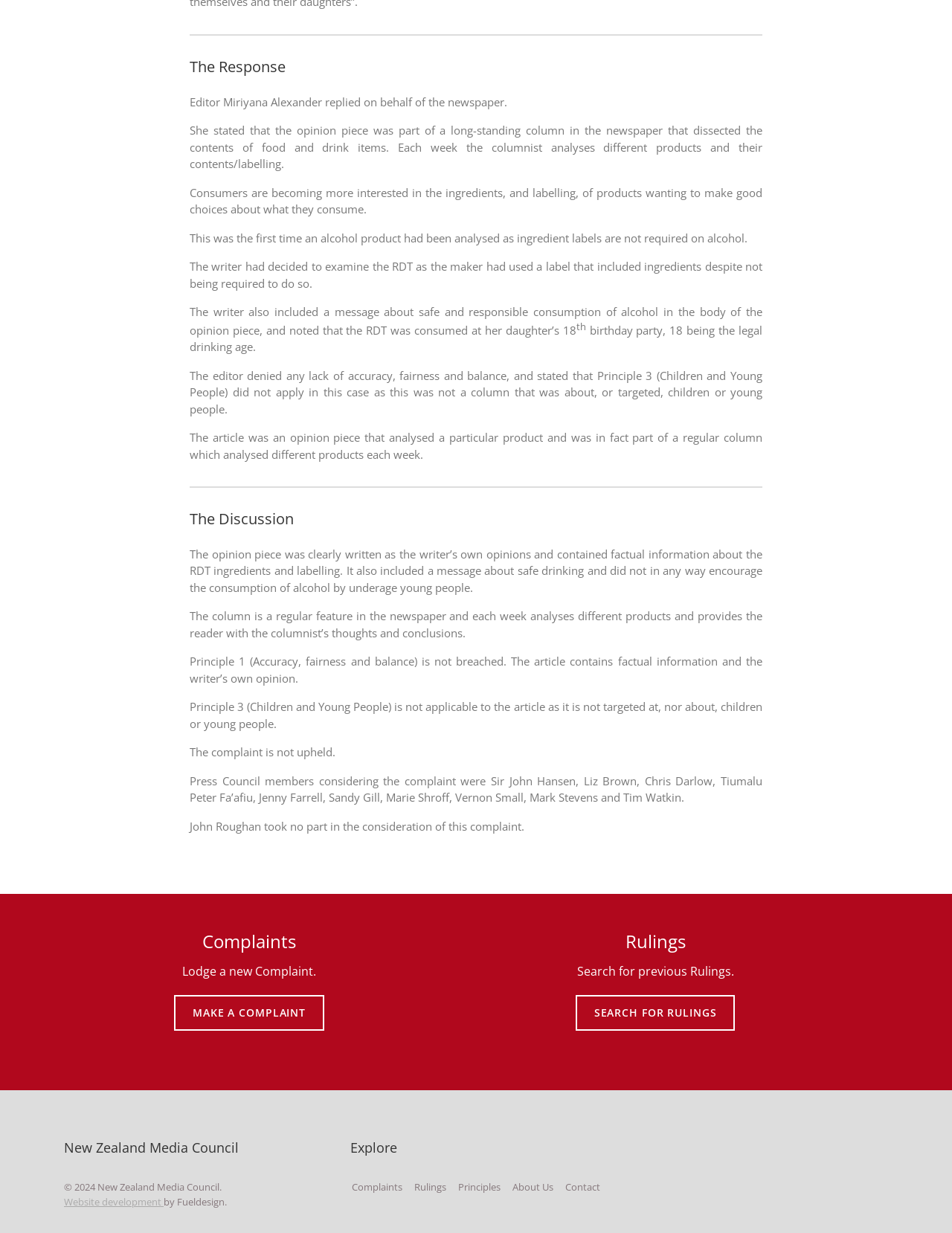Find and provide the bounding box coordinates for the UI element described with: "Principles".

[0.482, 0.957, 0.526, 0.968]